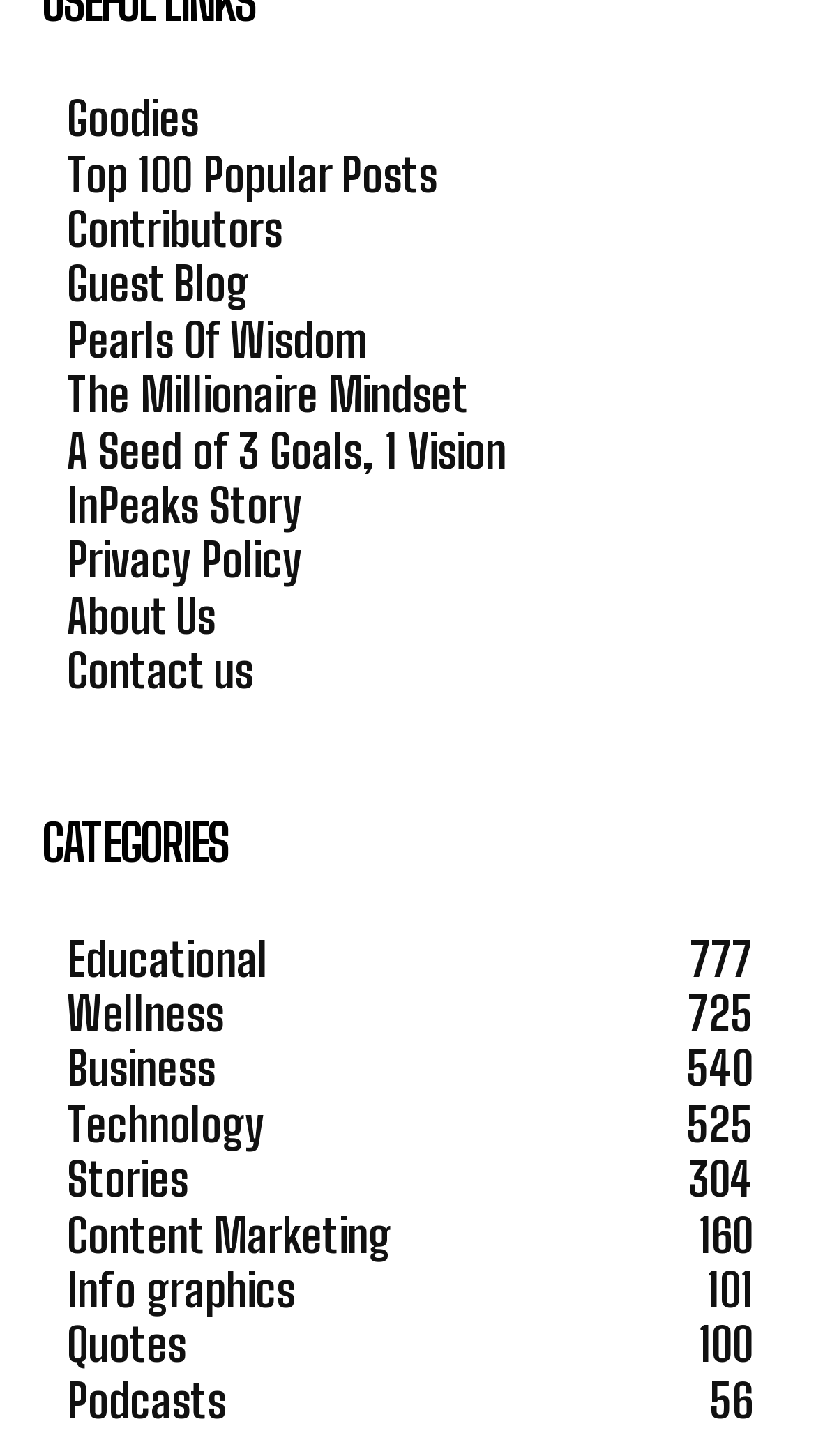Please pinpoint the bounding box coordinates for the region I should click to adhere to this instruction: "Explore Educational category".

[0.082, 0.639, 0.328, 0.678]